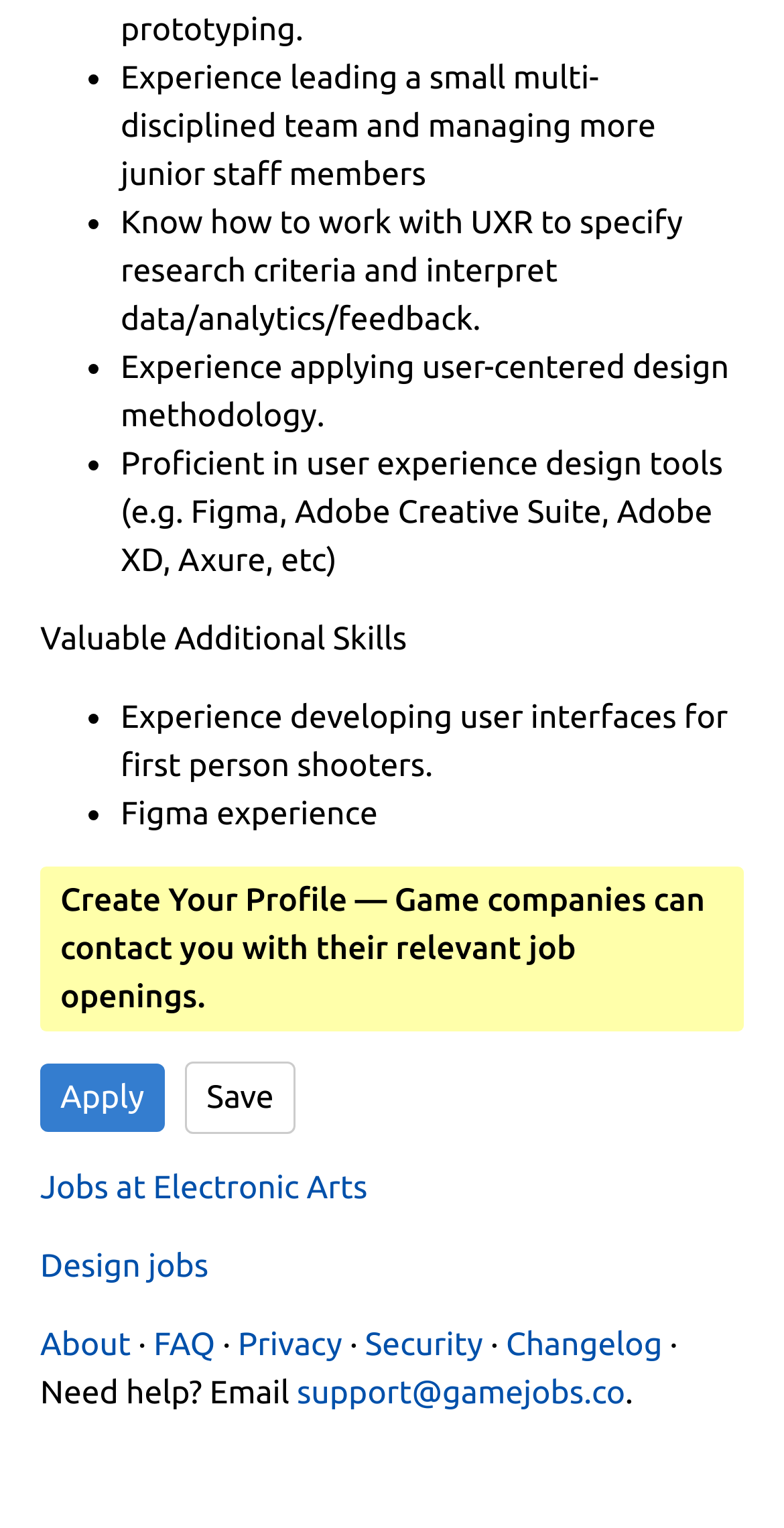Calculate the bounding box coordinates of the UI element given the description: "Security".

[0.466, 0.868, 0.616, 0.892]